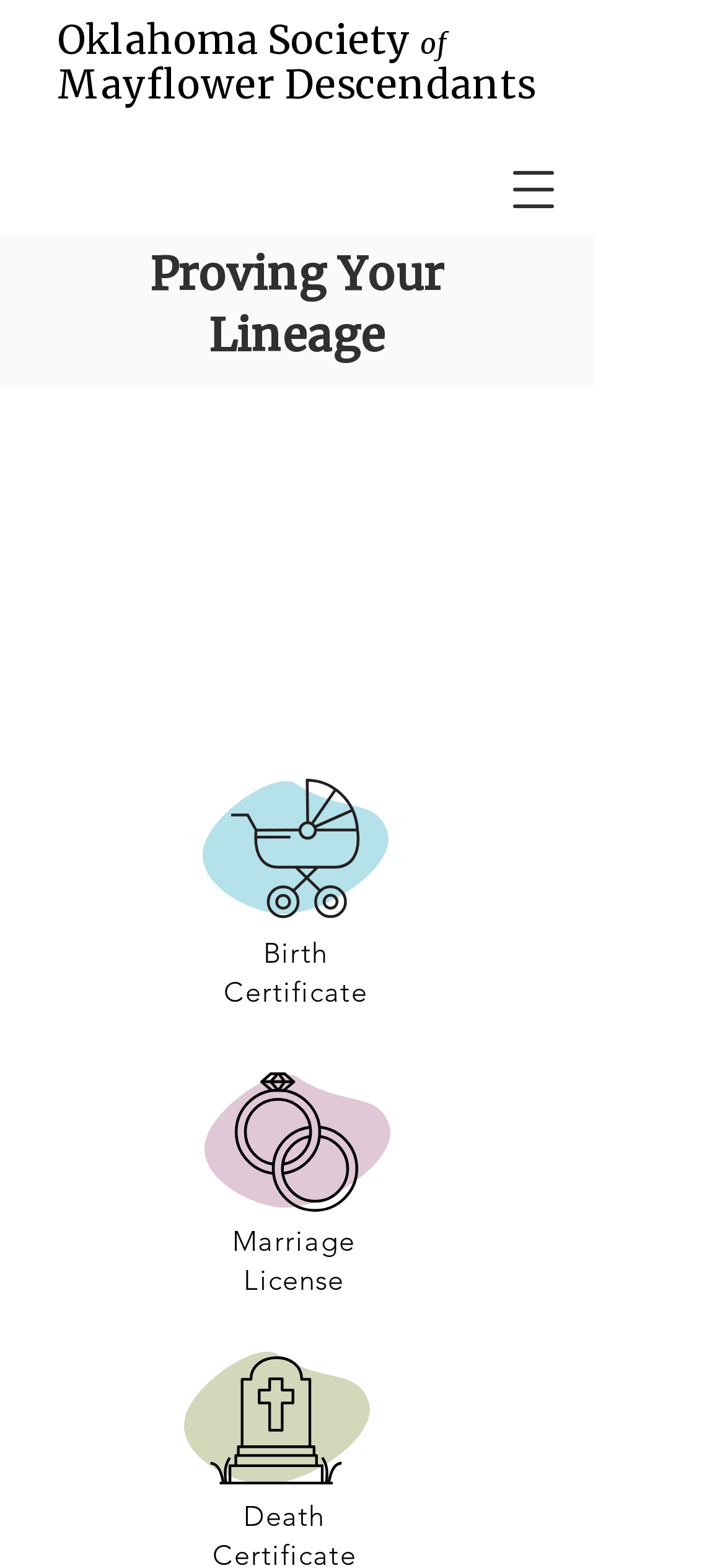What is the name of the society mentioned?
Please give a detailed and elaborate explanation in response to the question.

The webpage has a heading that mentions the Oklahoma Society of Mayflower Descendants, which suggests that this society is related to proving one's lineage to the Mayflower.